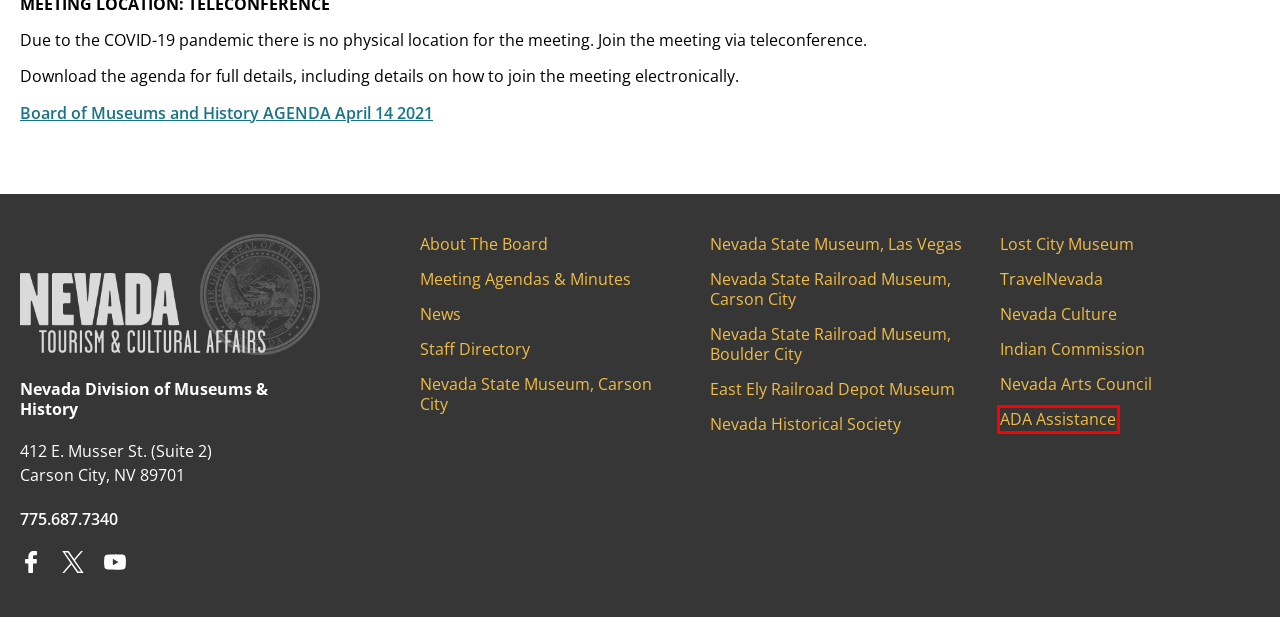A screenshot of a webpage is provided, featuring a red bounding box around a specific UI element. Identify the webpage description that most accurately reflects the new webpage after interacting with the selected element. Here are the candidates:
A. Home | Lost City Museum
B. Staff Directory | NV Museums
C. Home | Nevada State Museum | Carson City
D. News | NV Museums
E. Home | Nevada Historical Society
F. Meeting Agendas & Minutes | NV Museums
G. NV ADA Assistance
H. Nevada Arts Council |

G